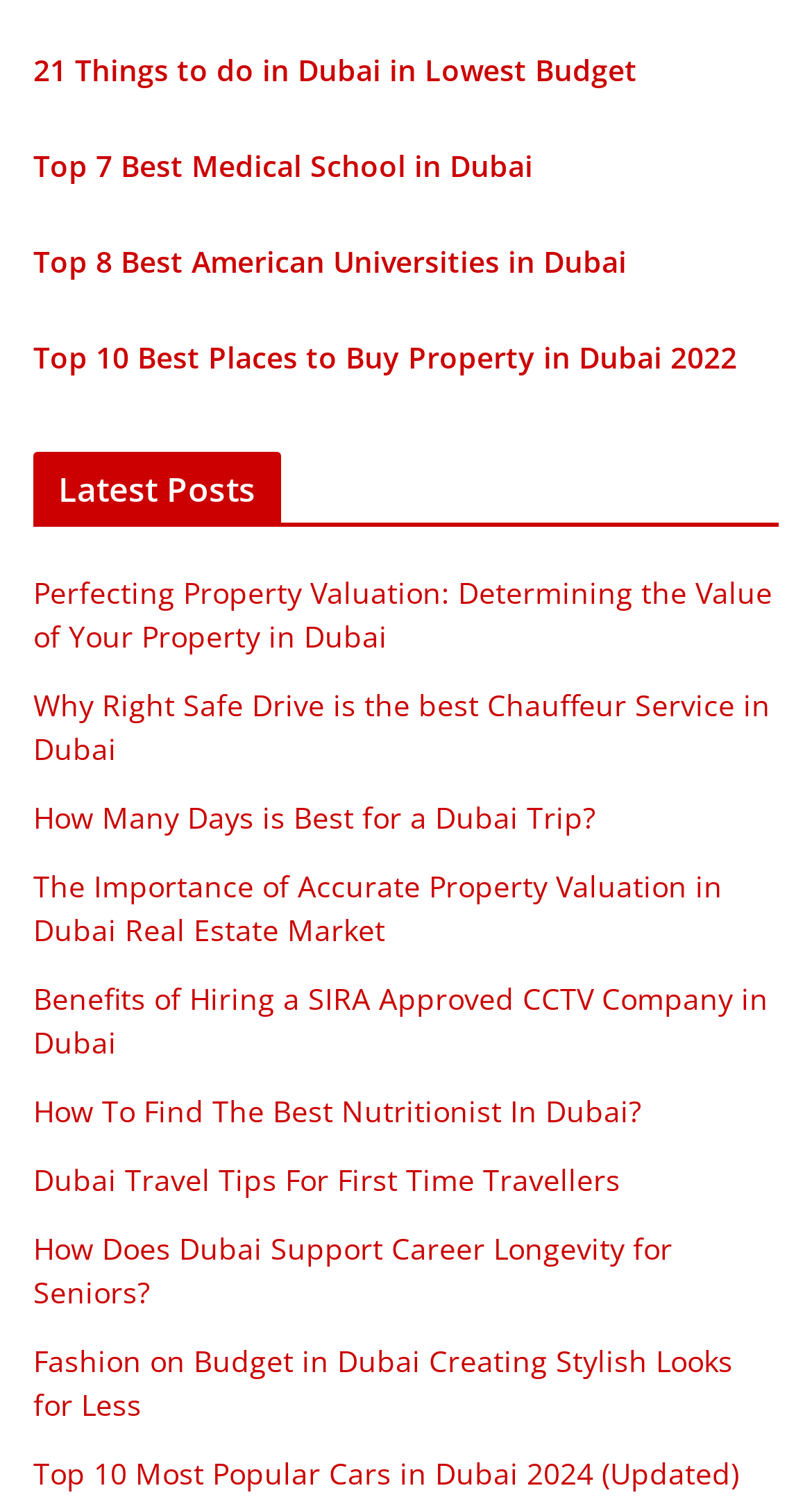Provide a short answer to the following question with just one word or phrase: What is the title of the first link?

21 Things to do in Dubai in Lowest Budget